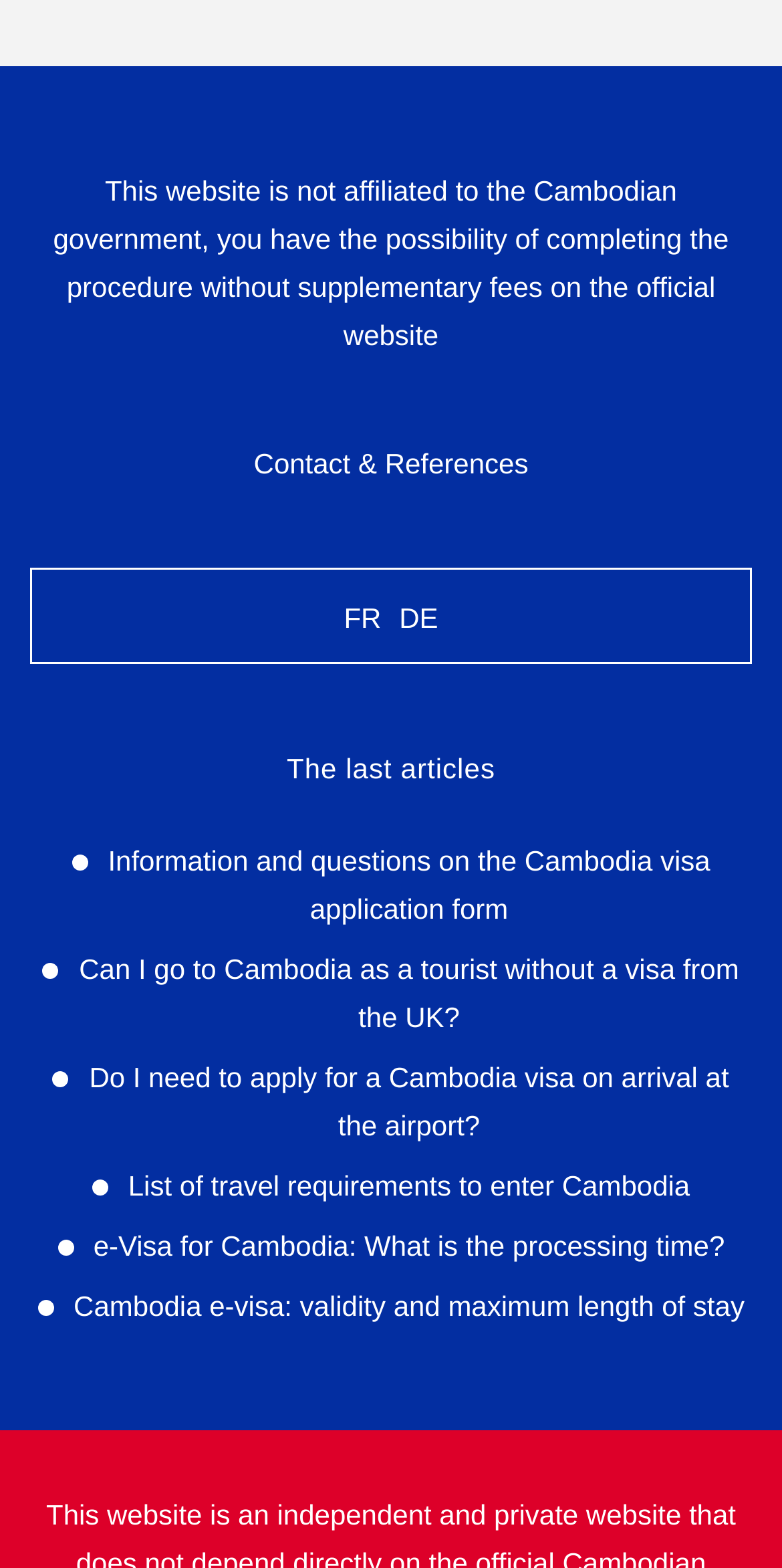Respond with a single word or phrase to the following question: What is the processing time for Cambodia e-Visa?

Unknown